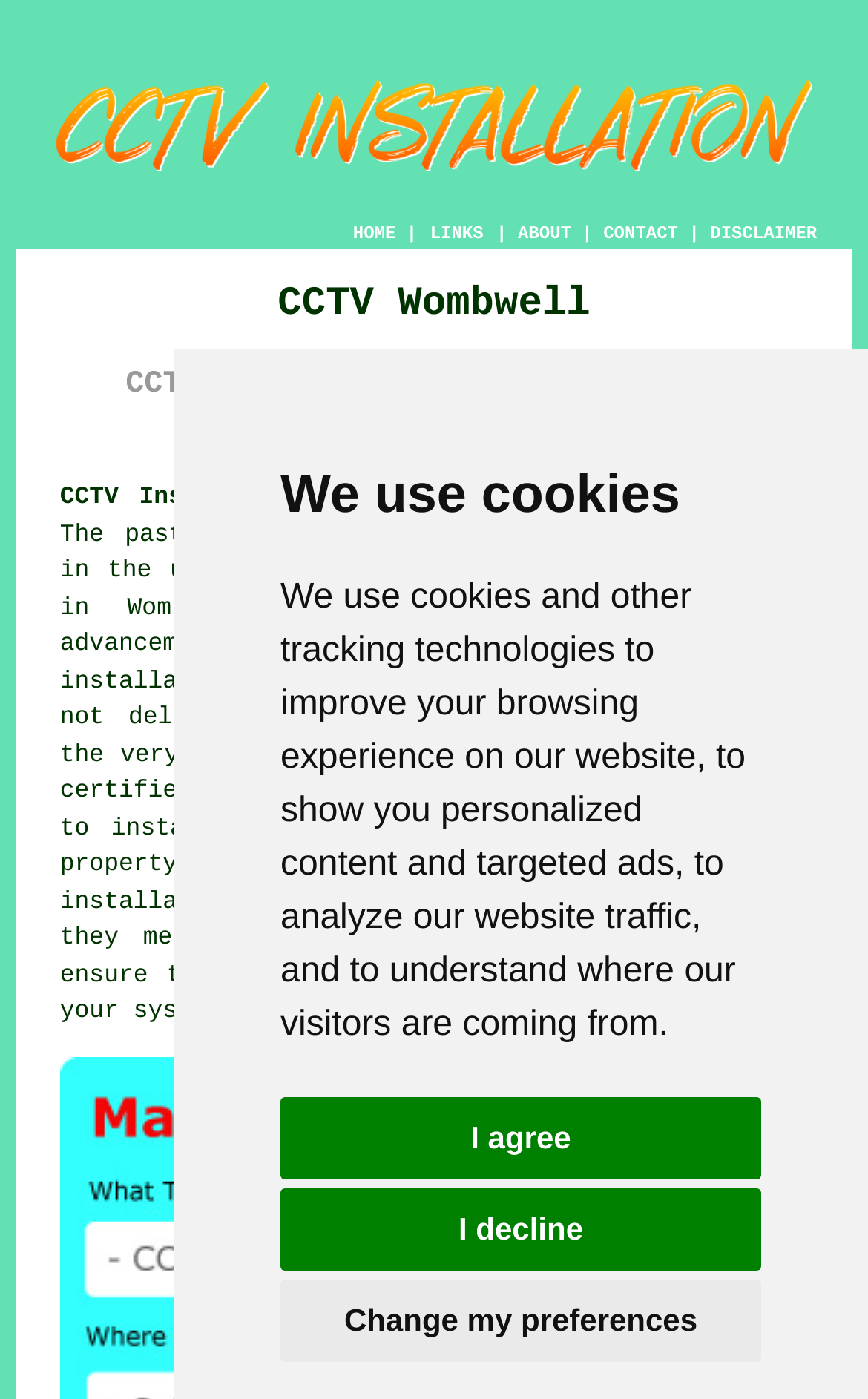Provide an in-depth caption for the elements present on the webpage.

The webpage is about CCTV installation services in Wombwell, South Yorkshire. At the top, there is a banner with a cookie policy notification, which includes three buttons: "I agree", "I decline", and "Change my preferences". Below the banner, there is a large image that spans almost the entire width of the page, with a title "CCTV Installation Wombwell South Yorkshire - CCTV Fitters".

The top navigation menu is located below the image, consisting of five links: "HOME", "ABOUT", "CONTACT", "DISCLAIMER", and "LINKS", separated by vertical lines. 

The main content of the page is divided into sections, with headings "CCTV Wombwell" and "CCTV Installation and Maintenance Wombwell" at the top. The first section describes the increasing use of security cameras and CCTV systems in Wombwell, with a link to a "CCTV system" in the middle of the paragraph.